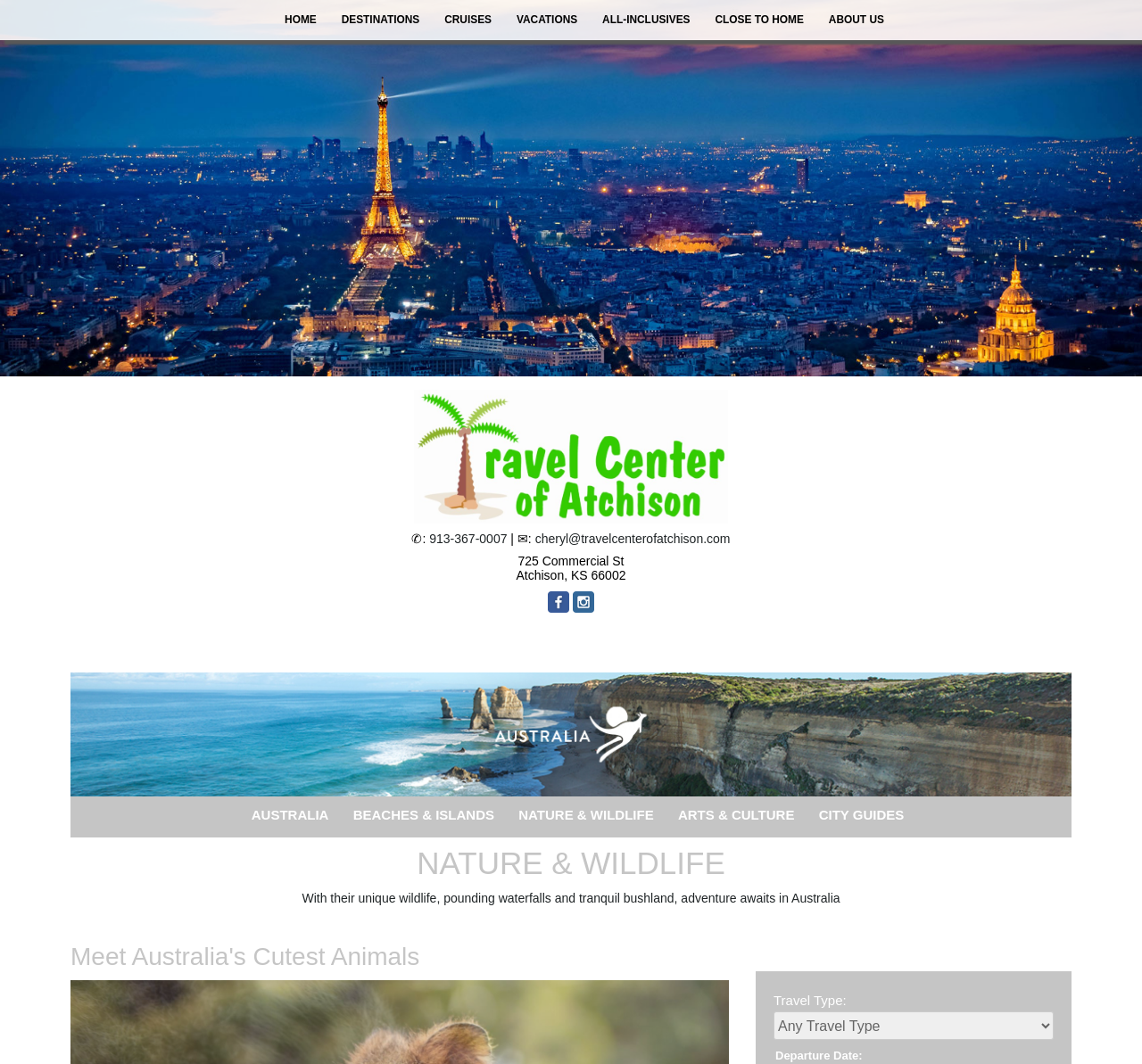What is the address of Travel Center of Atchison?
Using the image, answer in one word or phrase.

725 Commercial St Atchison, KS 66002